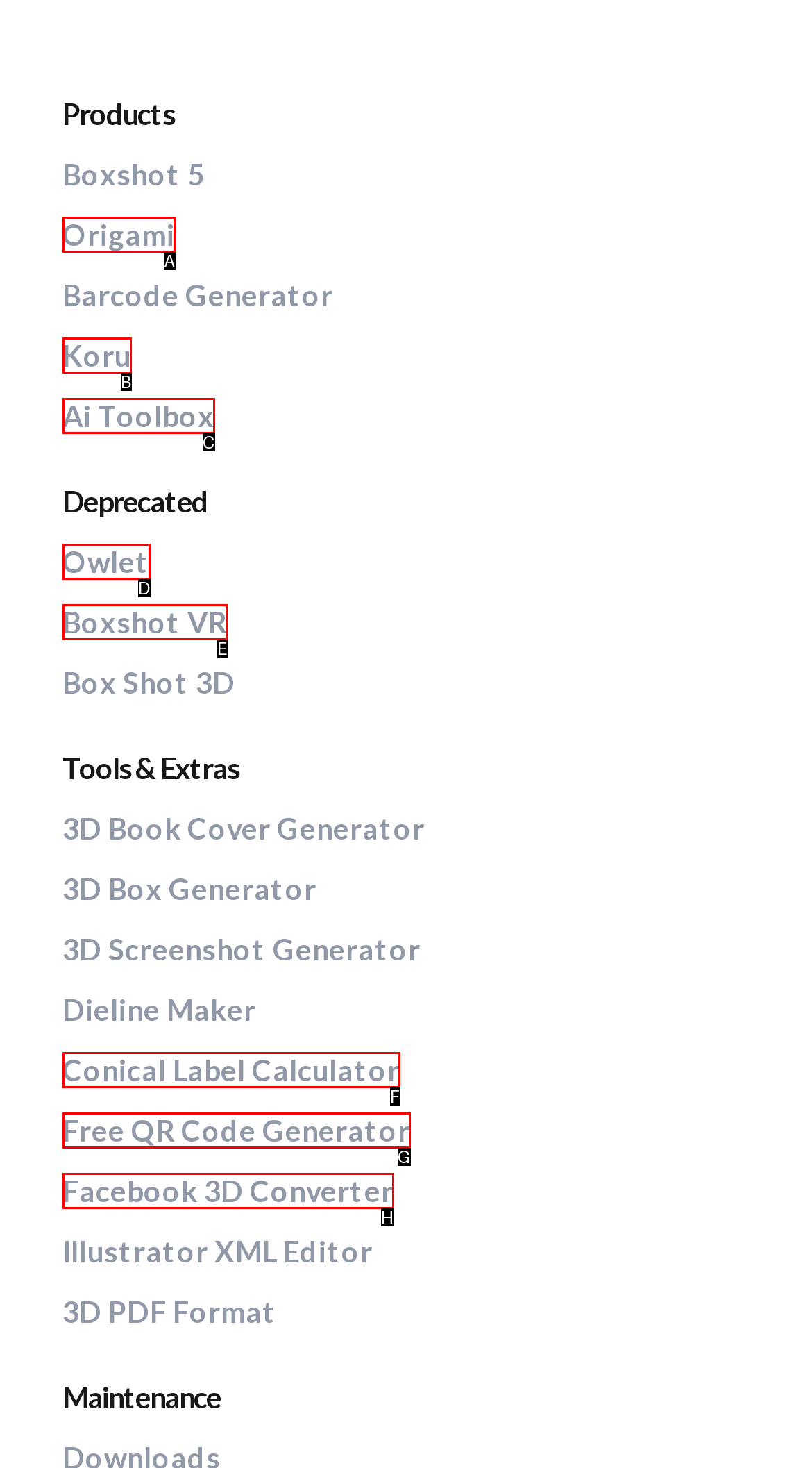Tell me which one HTML element best matches the description: Origami Answer with the option's letter from the given choices directly.

A